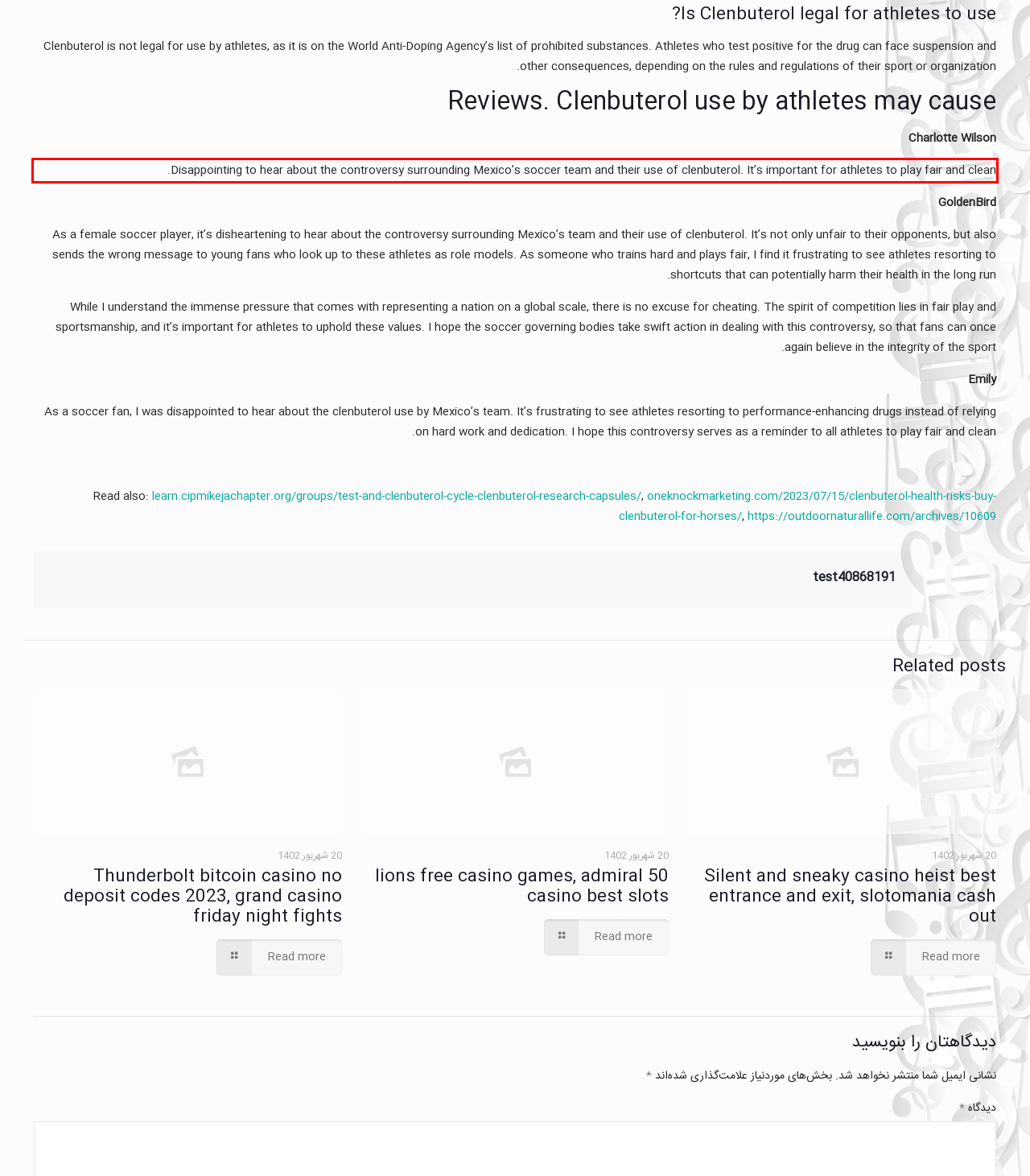Inspect the webpage screenshot that has a red bounding box and use OCR technology to read and display the text inside the red bounding box.

Disappointing to hear about the controversy surrounding Mexico’s soccer team and their use of clenbuterol. It’s important for athletes to play fair and clean.